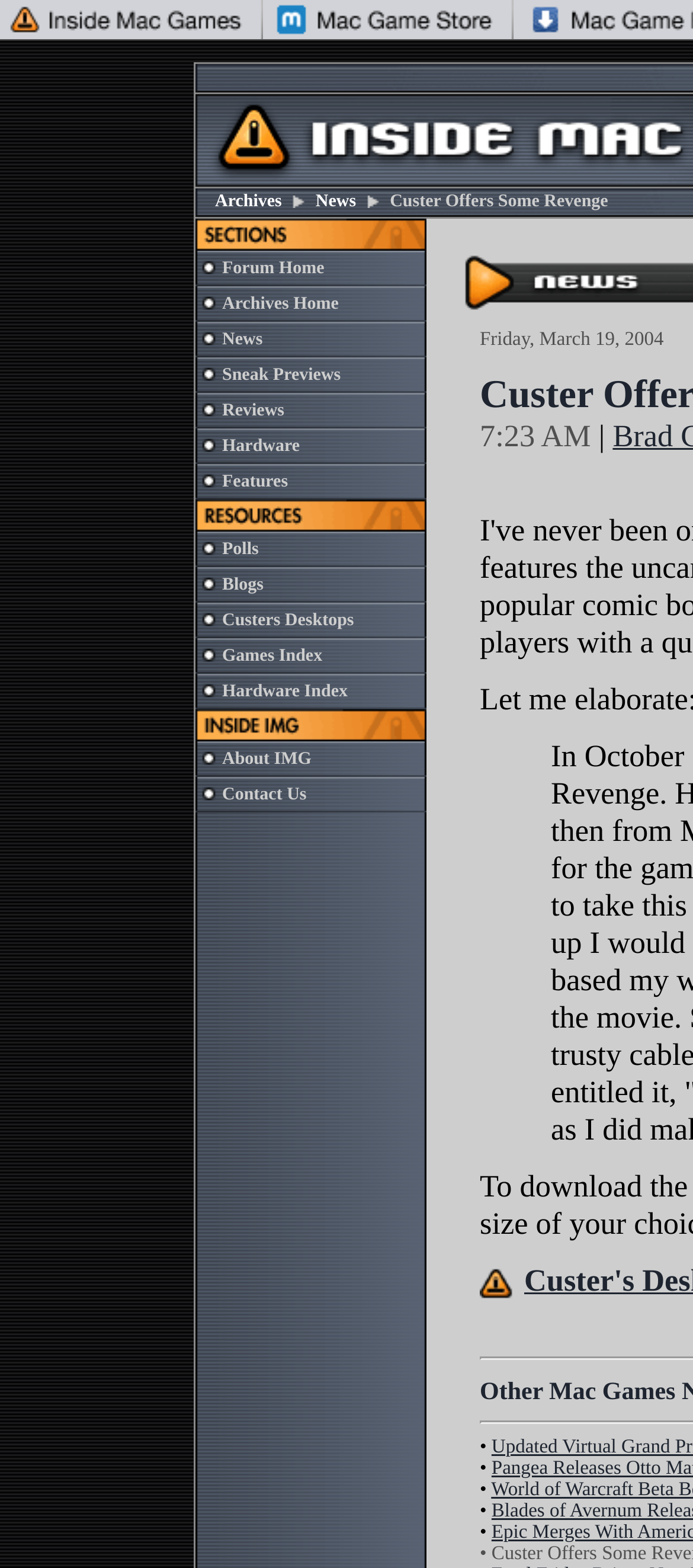Please respond in a single word or phrase: 
How many table rows are on the webpage?

13